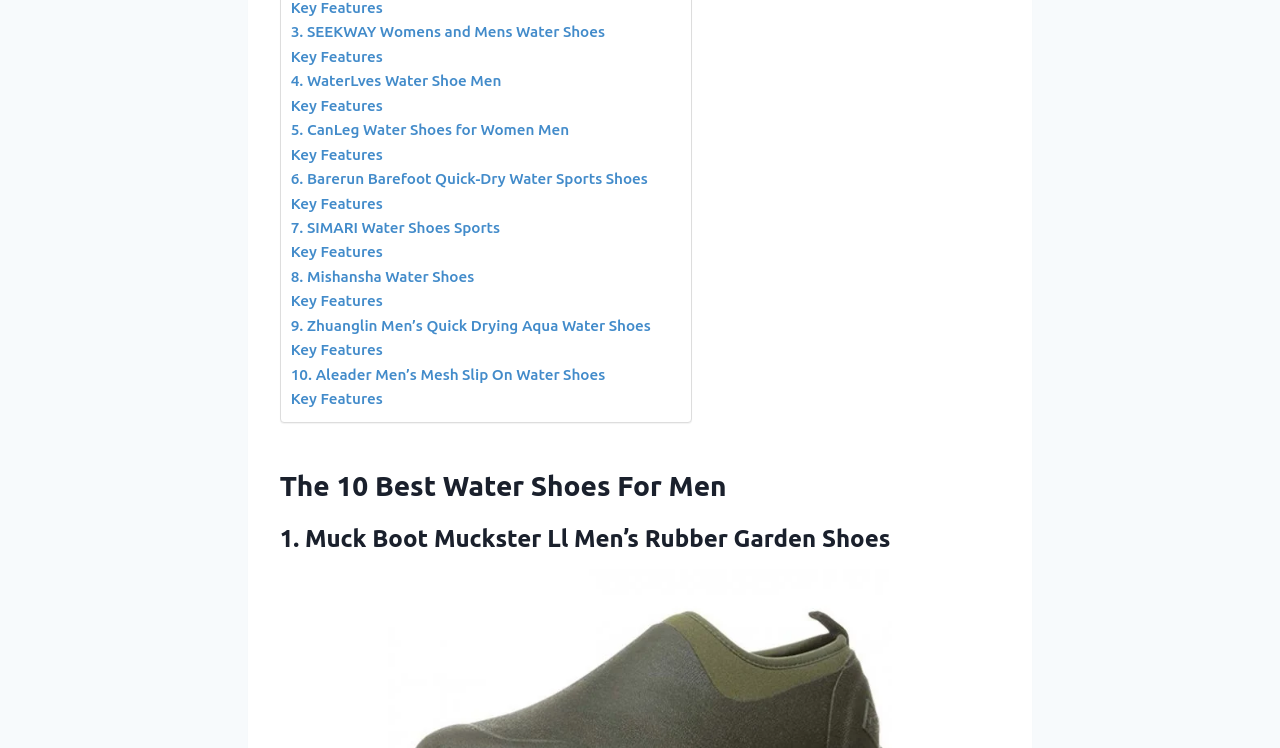Give a one-word or short phrase answer to this question: 
Are all water shoes for men?

No